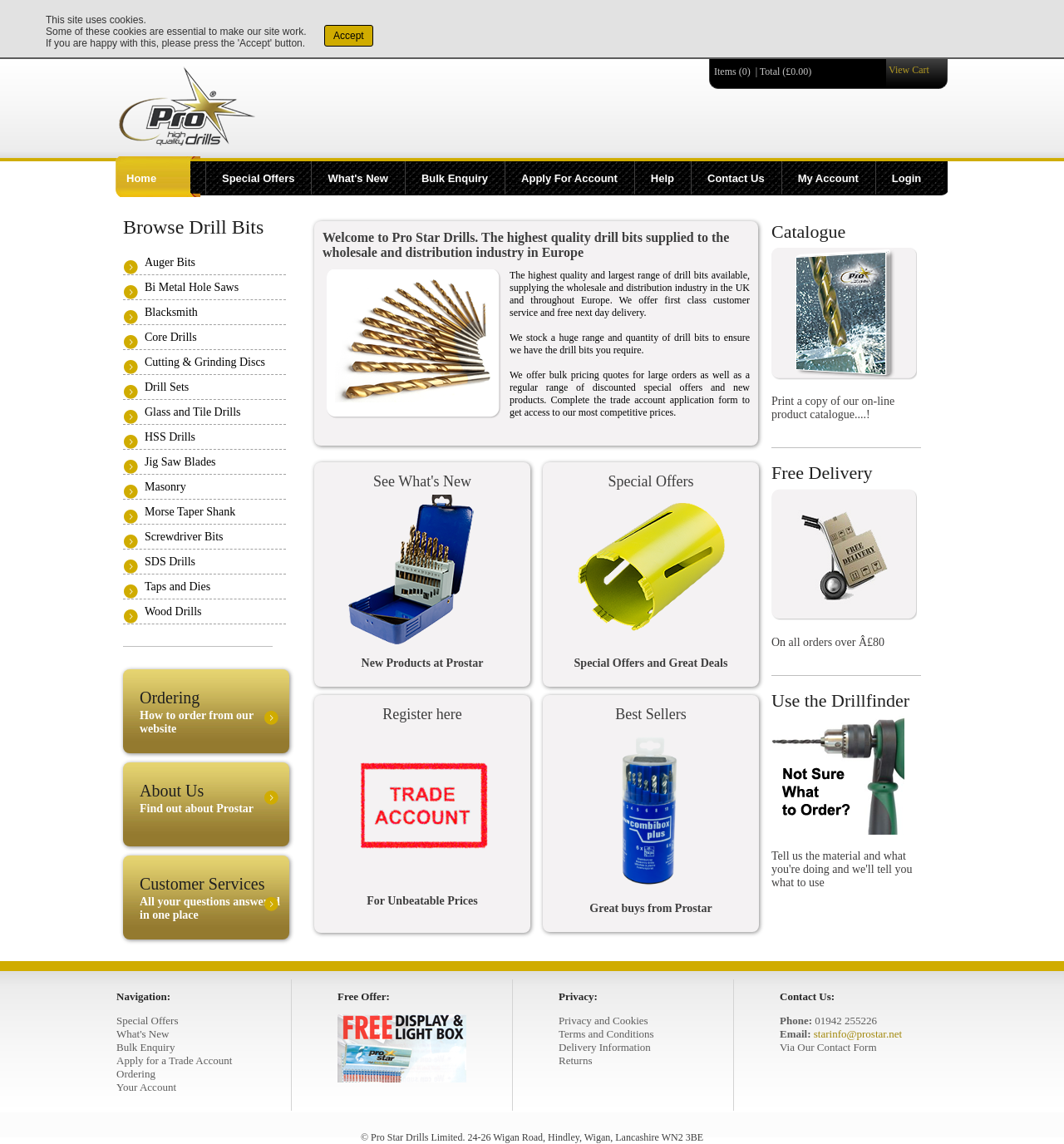Present a detailed account of what is displayed on the webpage.

The webpage is for Pro Star Drills Ltd, a supplier of drill bits to the wholesale and distribution industry in the UK and Europe. At the top of the page, there is a notification about cookies and an "Accept" button. Below this, there is a navigation menu with links to "Home", "Special Offers", "What's New", and other categories.

To the right of the navigation menu, there is a shopping cart icon with a "View Cart" link. Next to this, there is a section displaying the total cost of items in the cart, which is currently £0.00.

Below the navigation menu, there is a heading "Browse Drill Bits" with links to various types of drill bits, such as "Auger Bits", "Bi Metal Hole Saws", and "HSS Drills". These links are arranged in a vertical list.

On the right side of the page, there are three sections with headings "Ordering", "About Us", and "Customer Services", each with an image and a brief description.

The main content of the page is divided into several sections. The first section has a heading "Welcome to Pro Star Drills" and describes the company's products and services. Below this, there are sections for "See What's New", "Special Offers", and "Register here", each with links and images.

Further down the page, there are sections for "Best Sellers", "Catalogue", "Free Delivery", and "Use the Drillfinder", each with brief descriptions and links. At the very bottom of the page, there is a navigation menu with links to "Special Offers", "What's New", and other categories.